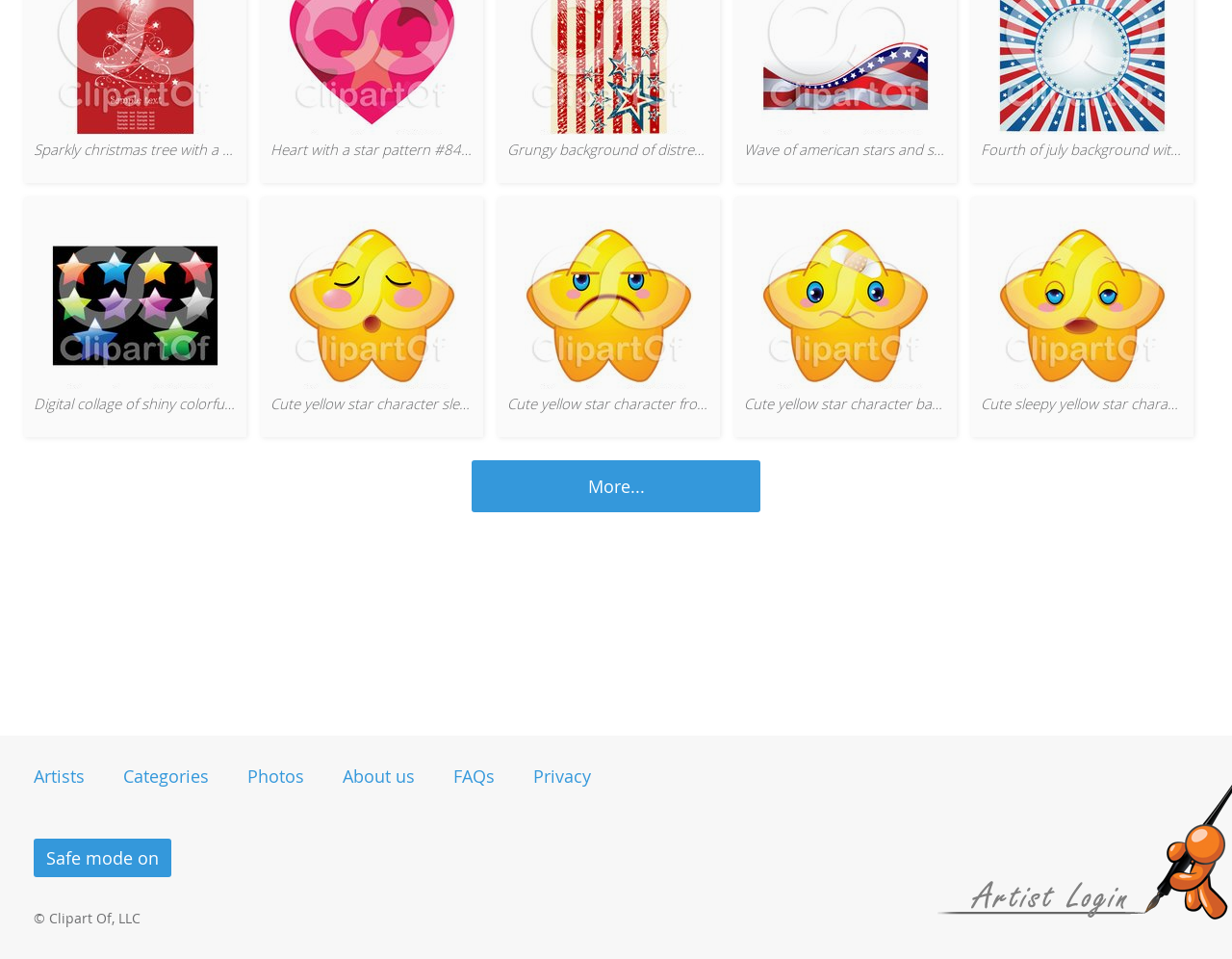Please identify the bounding box coordinates of the element that needs to be clicked to perform the following instruction: "Read more about Breaking Down Misconceptions about Hospice Care Los Angeles".

None